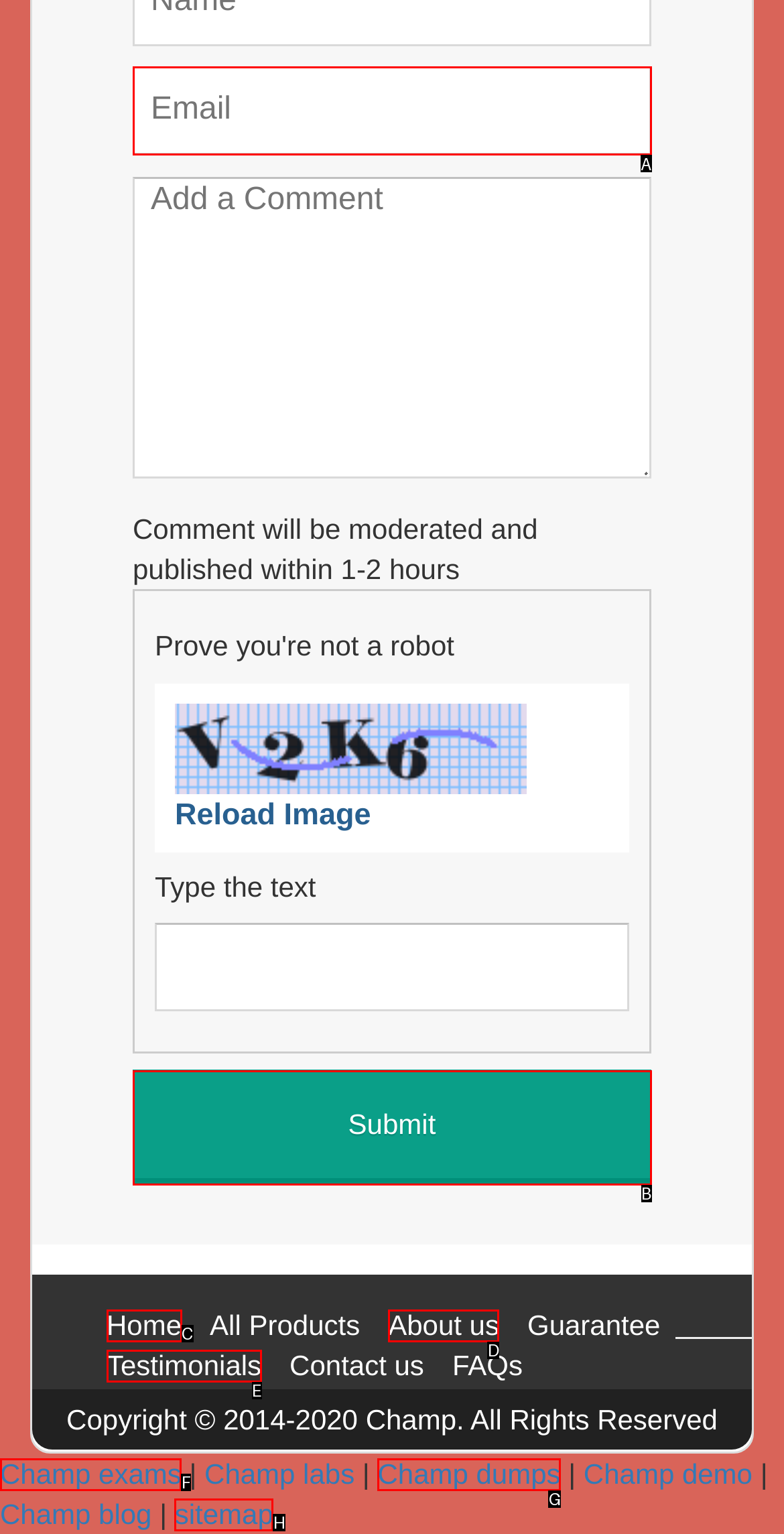Select the letter from the given choices that aligns best with the description: Testimonials. Reply with the specific letter only.

E